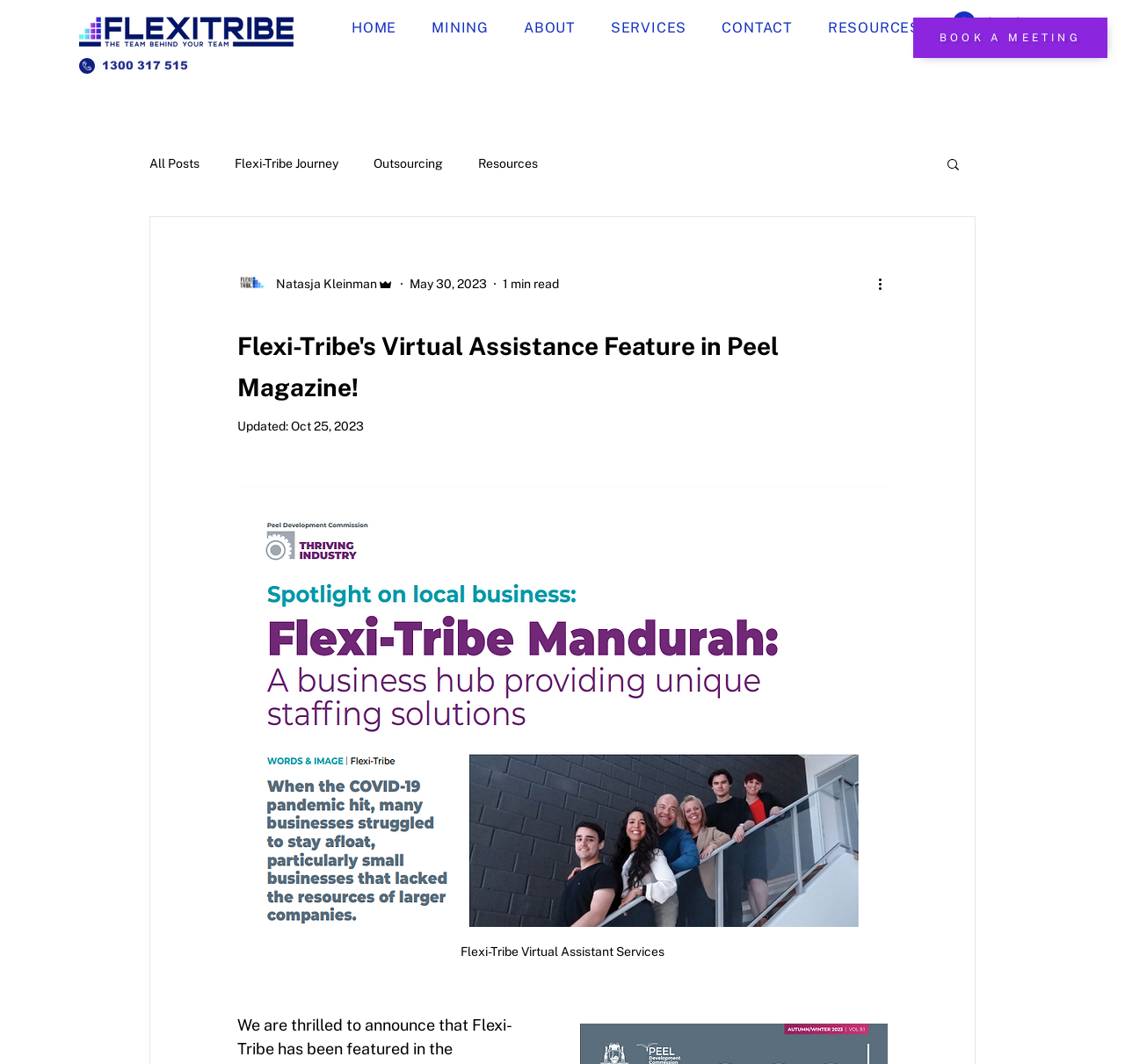What is the phone number on the webpage?
Based on the image, respond with a single word or phrase.

1300 317 515